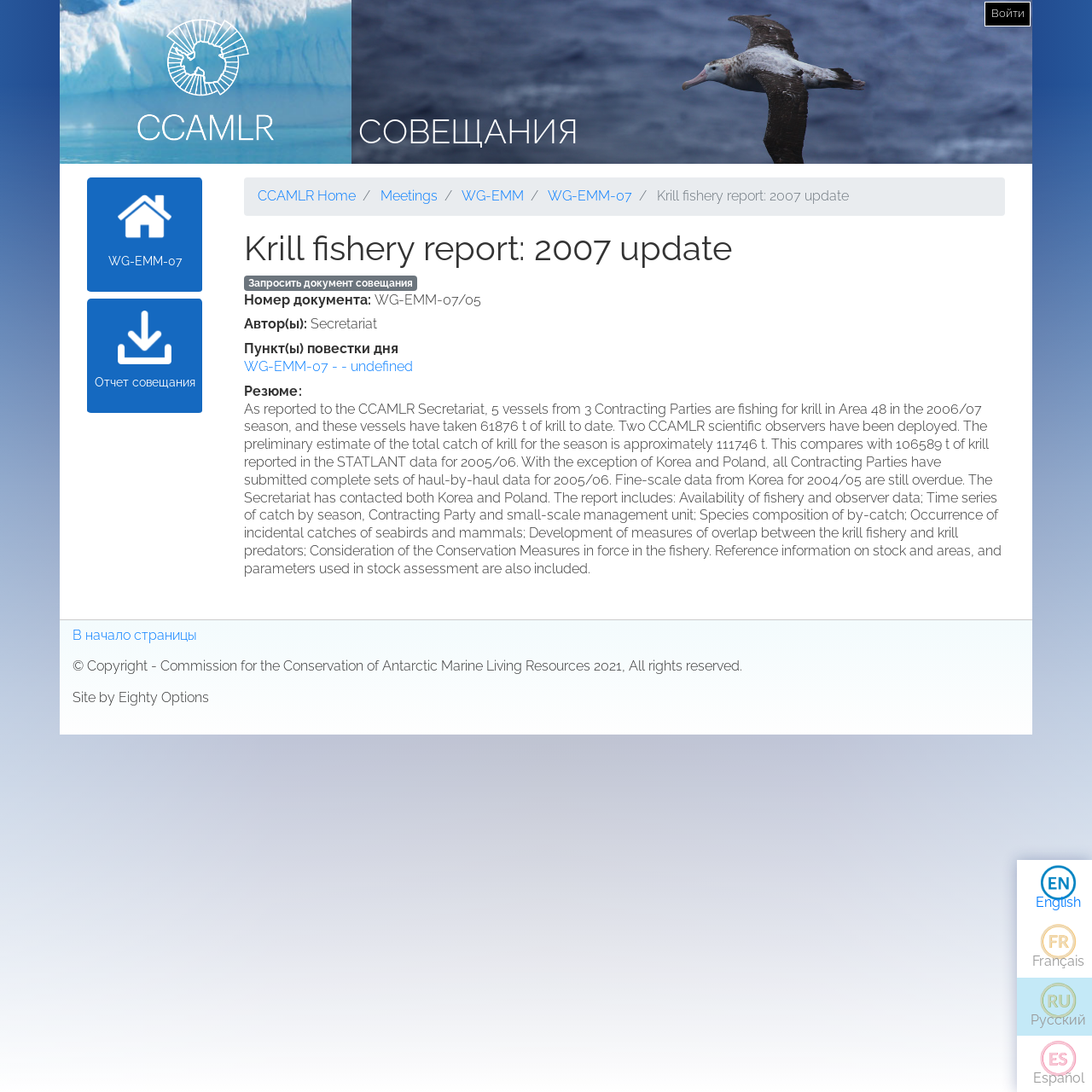Pinpoint the bounding box coordinates of the element you need to click to execute the following instruction: "Go to top of the page". The bounding box should be represented by four float numbers between 0 and 1, in the format [left, top, right, bottom].

[0.066, 0.574, 0.18, 0.589]